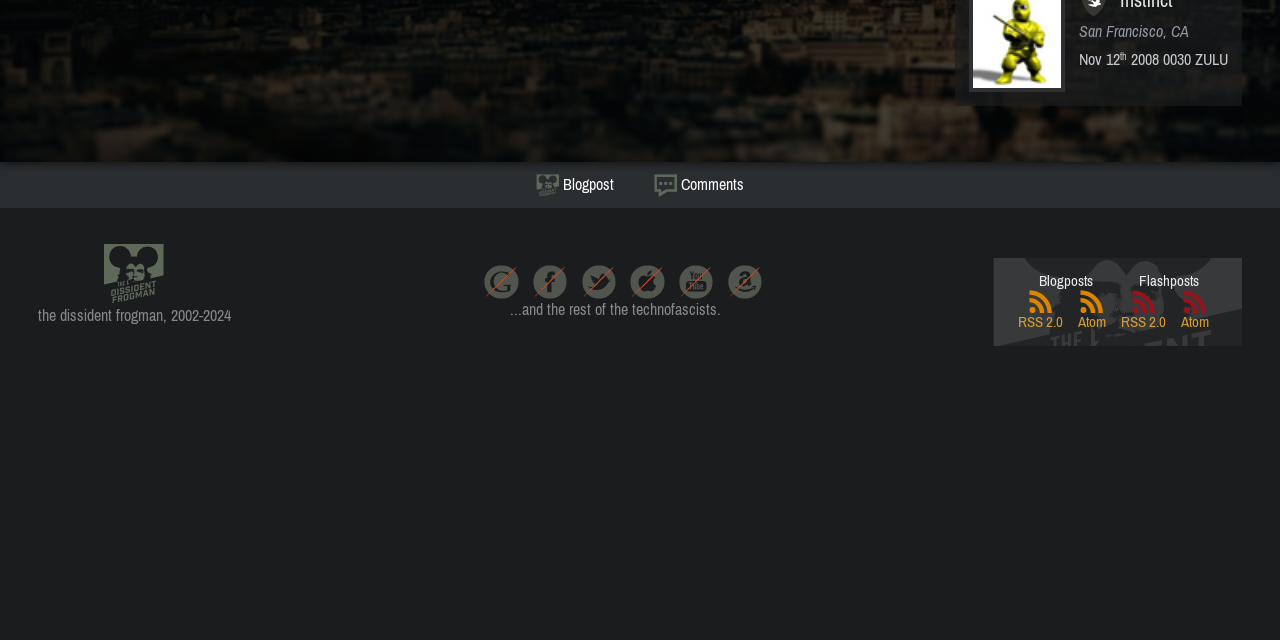Based on the element description: "RSS 2.0", identify the UI element and provide its bounding box coordinates. Use four float numbers between 0 and 1, [left, top, right, bottom].

[0.873, 0.454, 0.913, 0.518]